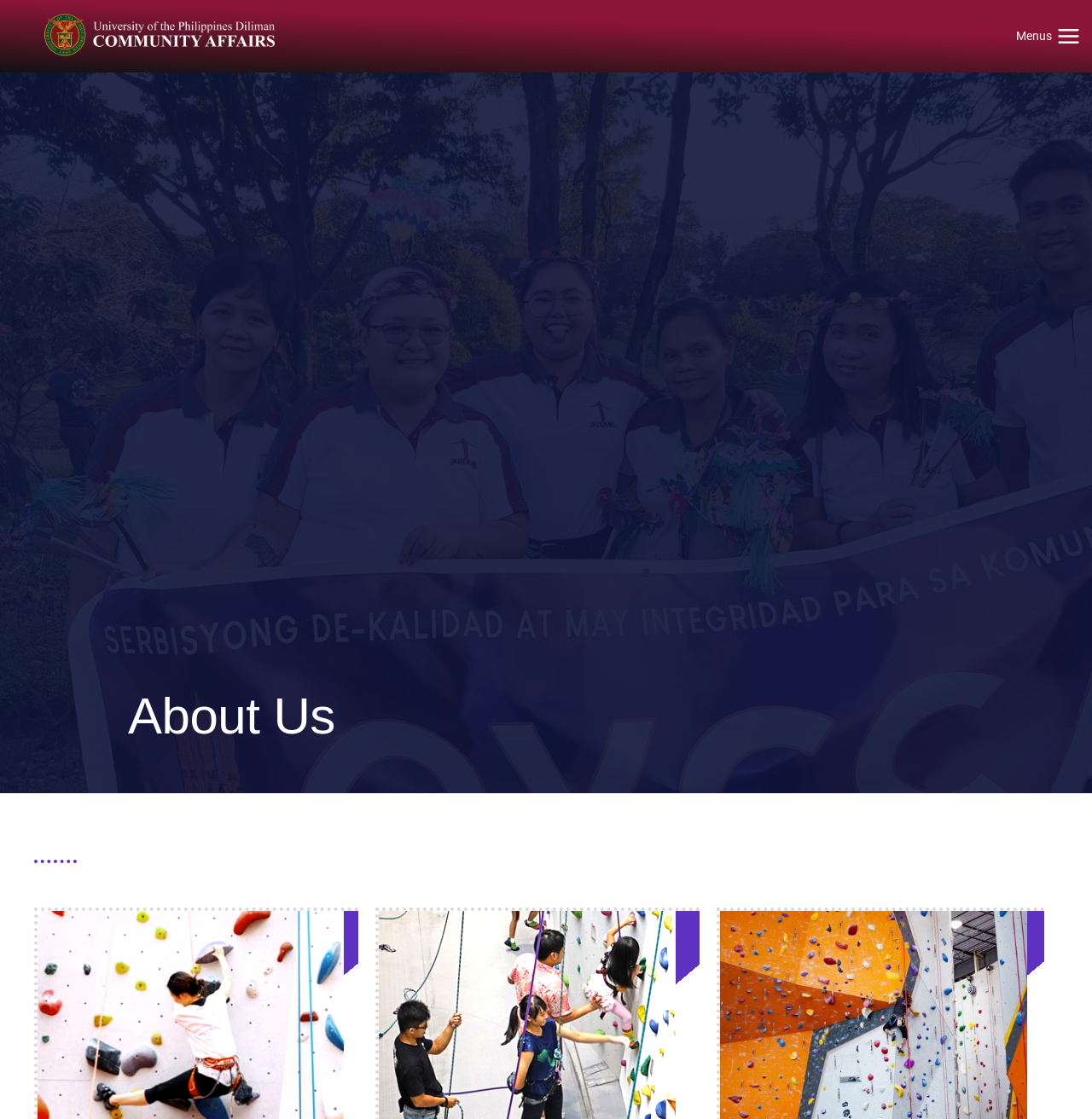Please answer the following question using a single word or phrase: 
What is the function of the button at the bottom right corner?

Scroll to top